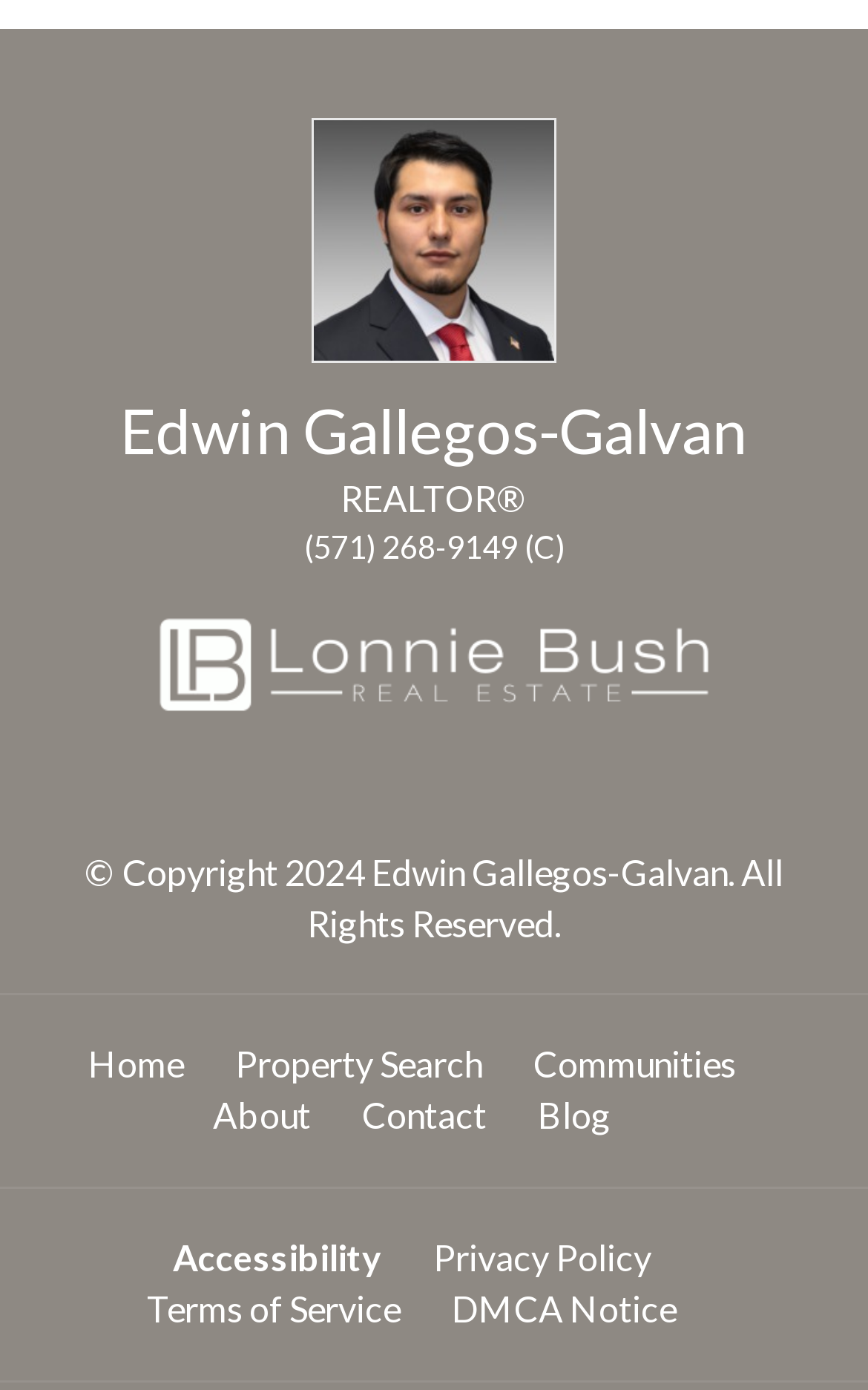What is the phone number to call?
Look at the image and provide a short answer using one word or a phrase.

(571) 268-9149